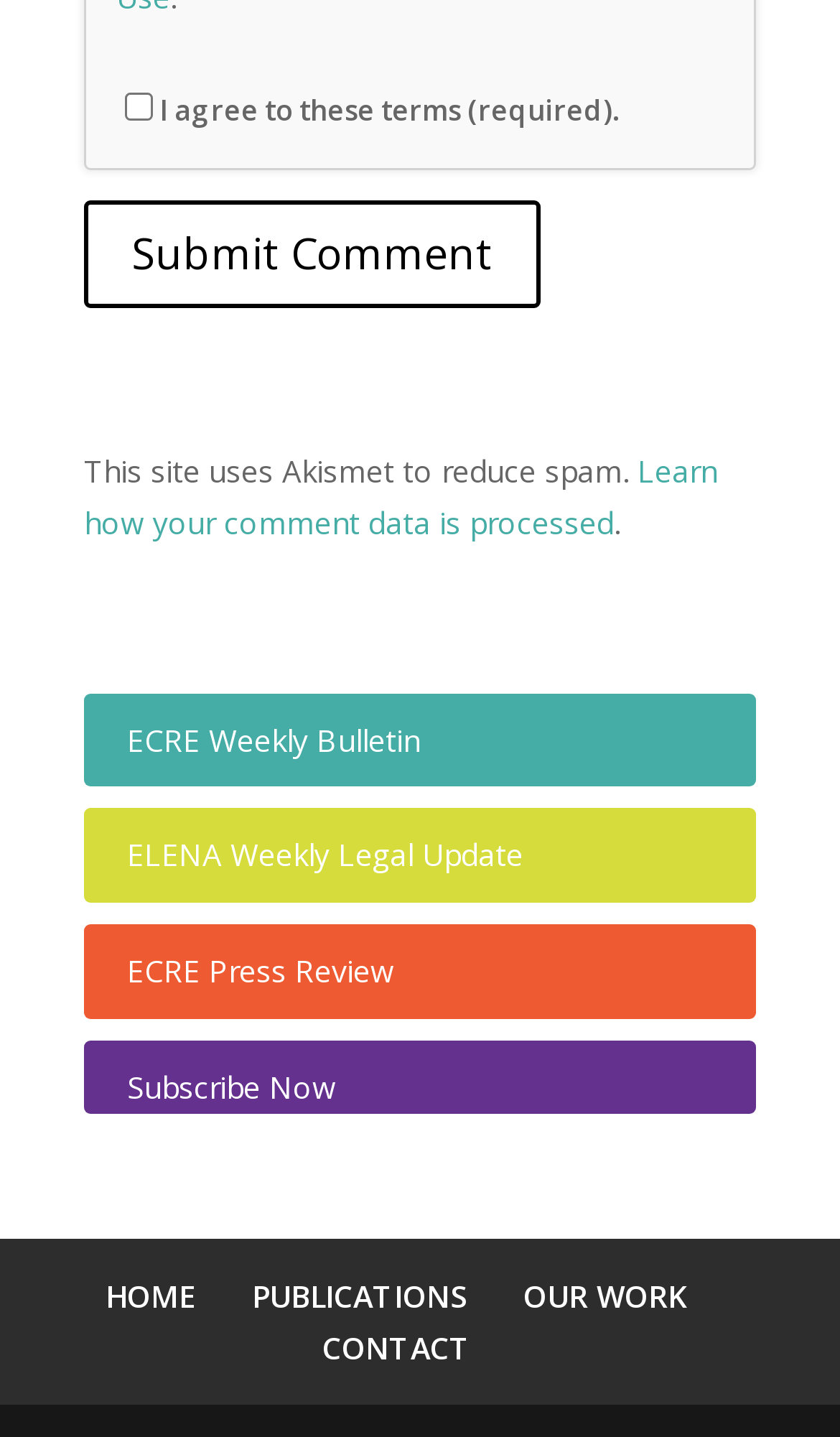Using the details in the image, give a detailed response to the question below:
What is the purpose of the 'Submit Comment' button?

The 'Submit Comment' button is likely used to submit a comment or feedback, as it is placed below the checkbox and static text related to comment submission, implying that it is the final step in the comment submission process.